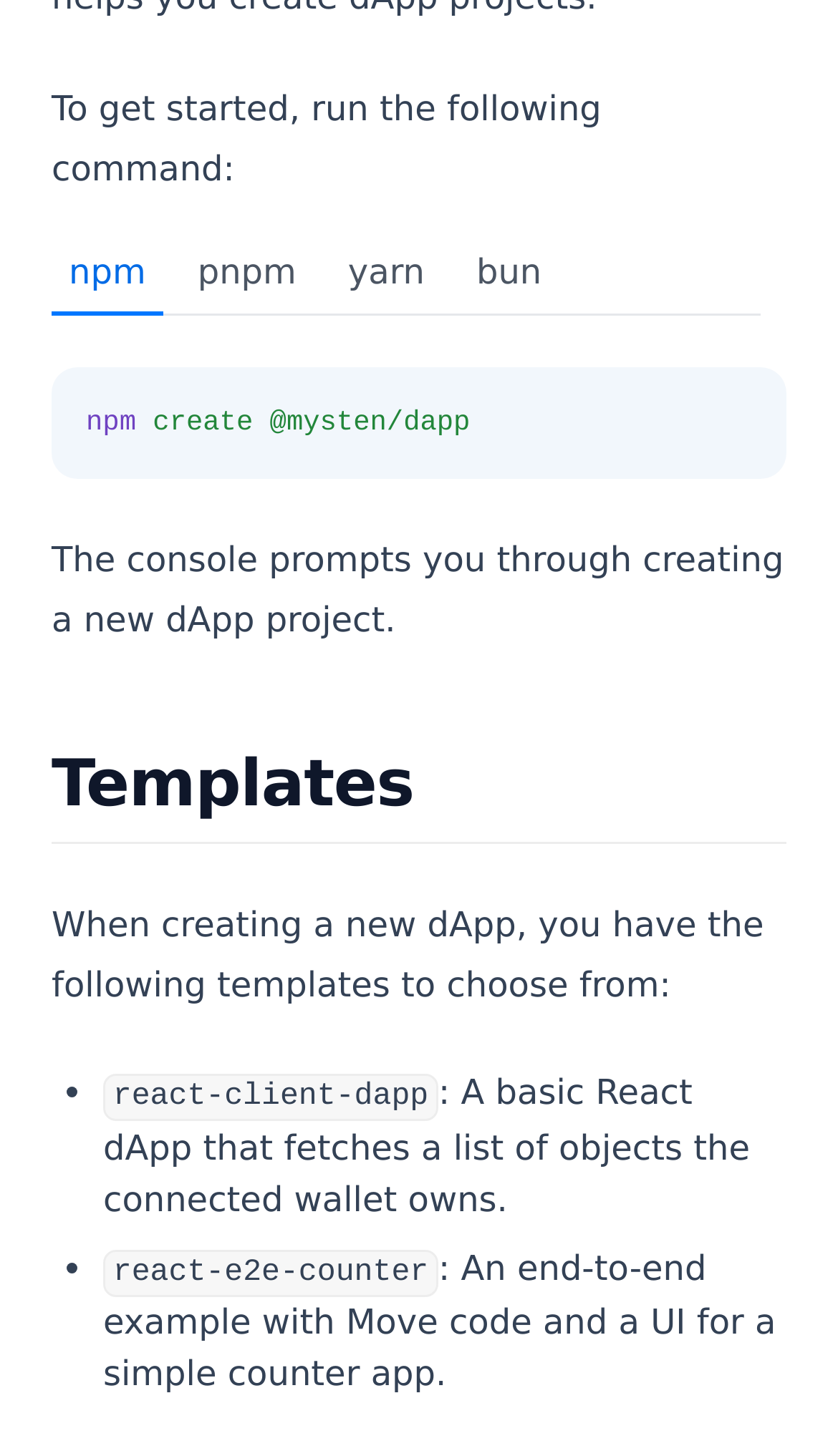Using the provided element description "Kiosk", determine the bounding box coordinates of the UI element.

None